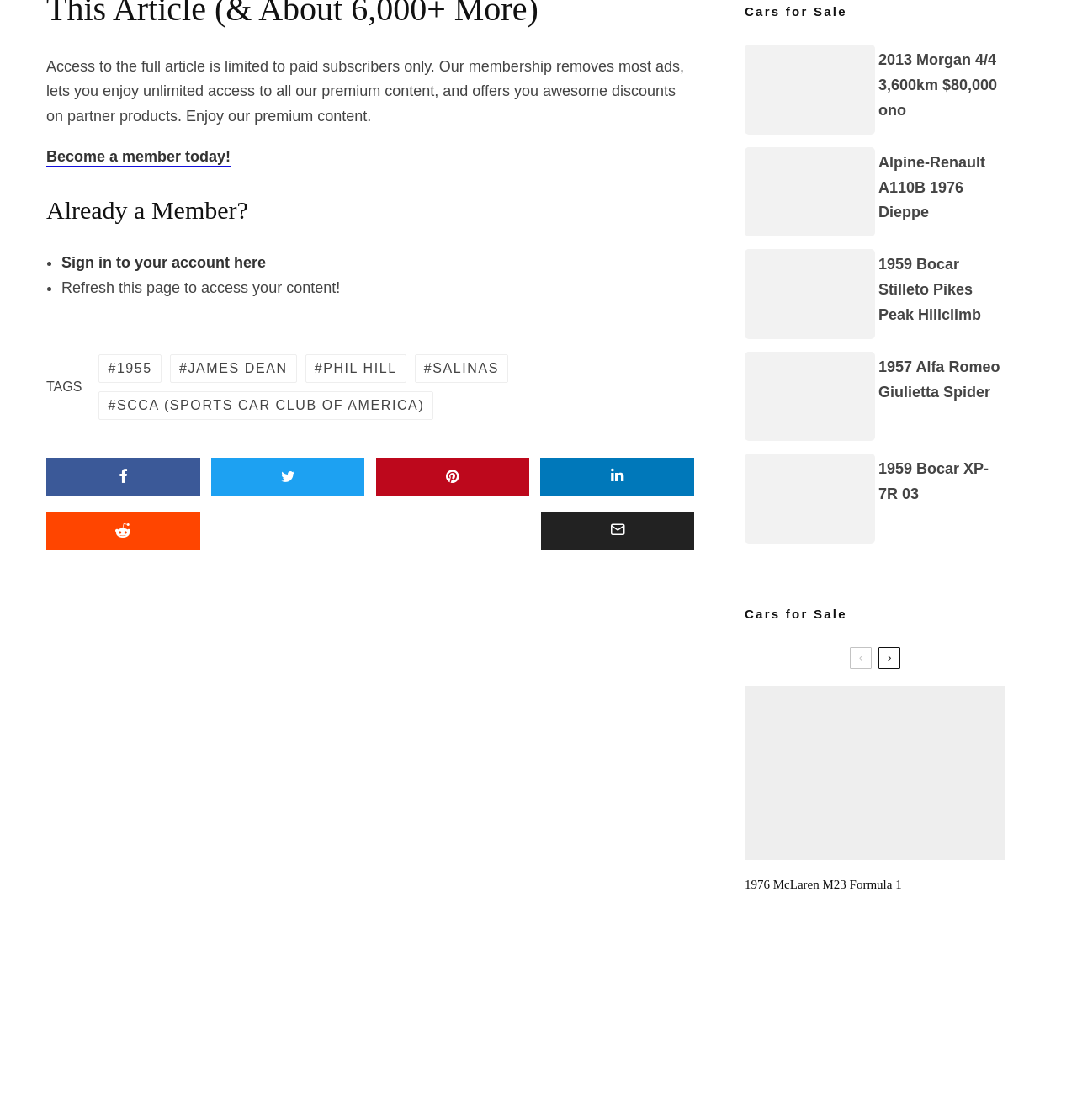What is the purpose of the 'Sign in to your account here' link?
Provide a detailed answer to the question using information from the image.

The link 'Sign in to your account here' is located below the text 'Already a Member?' which suggests that the link is for existing members to sign in to their account and access their content.